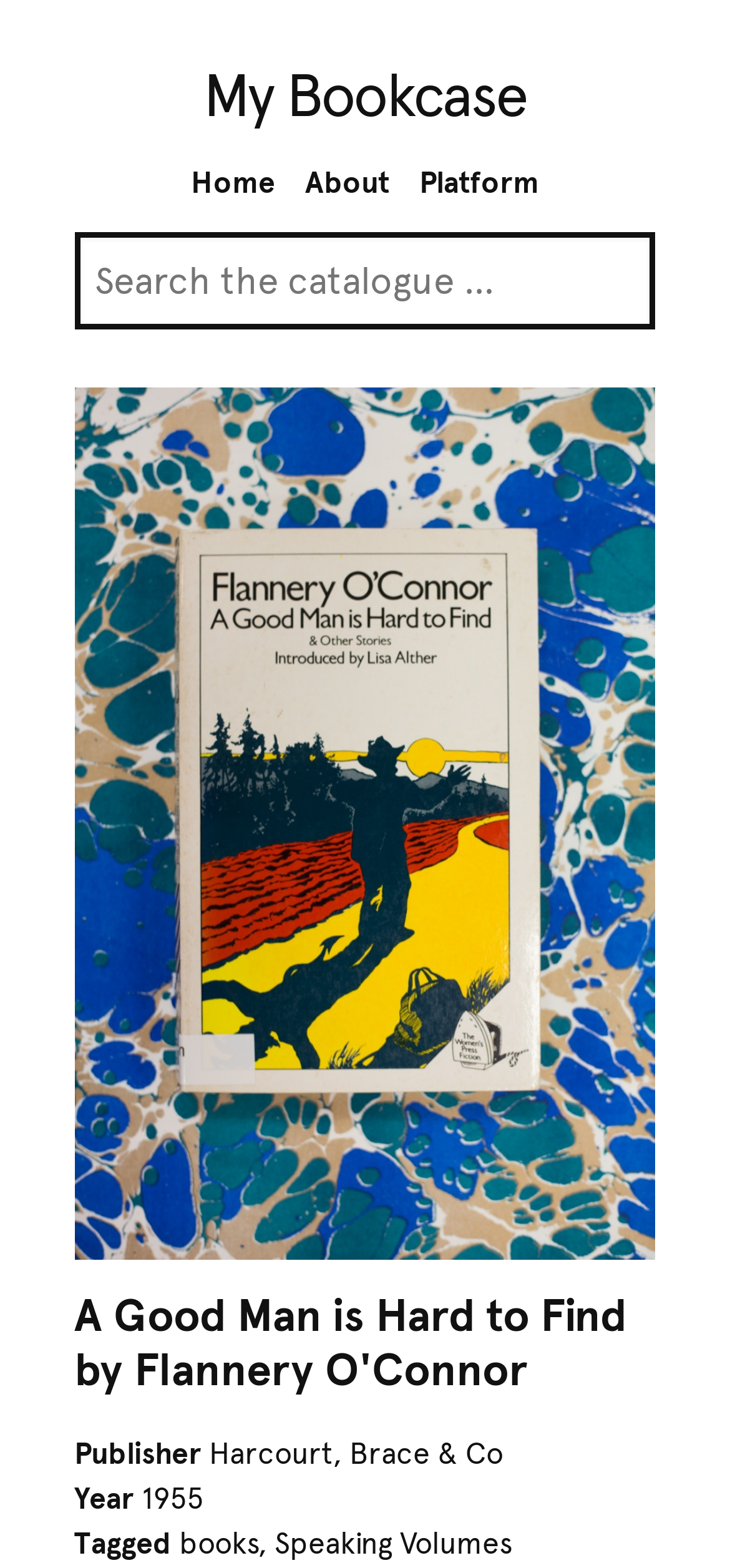Answer the following query with a single word or phrase:
What is the title of the book?

A Good Man is Hard to Find